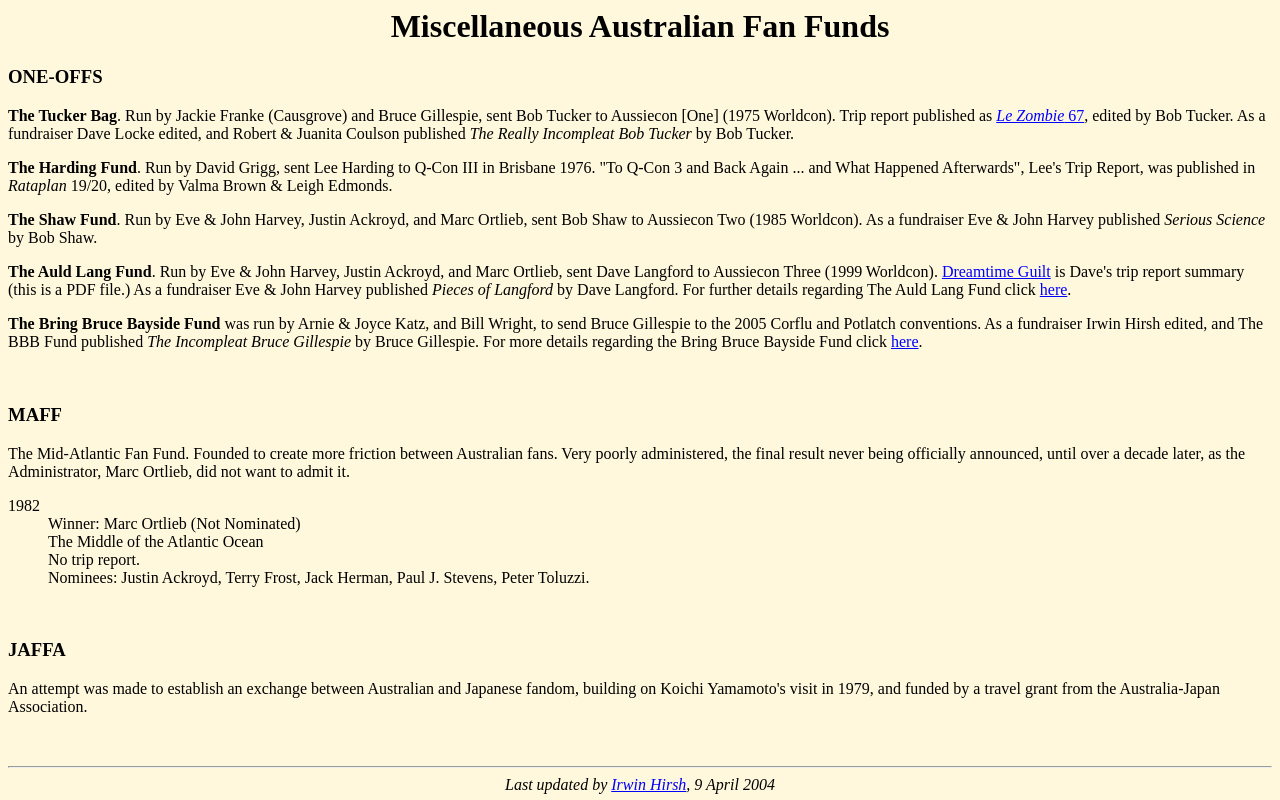Identify the bounding box for the UI element that is described as follows: "Le Zombie 67".

[0.778, 0.134, 0.847, 0.155]